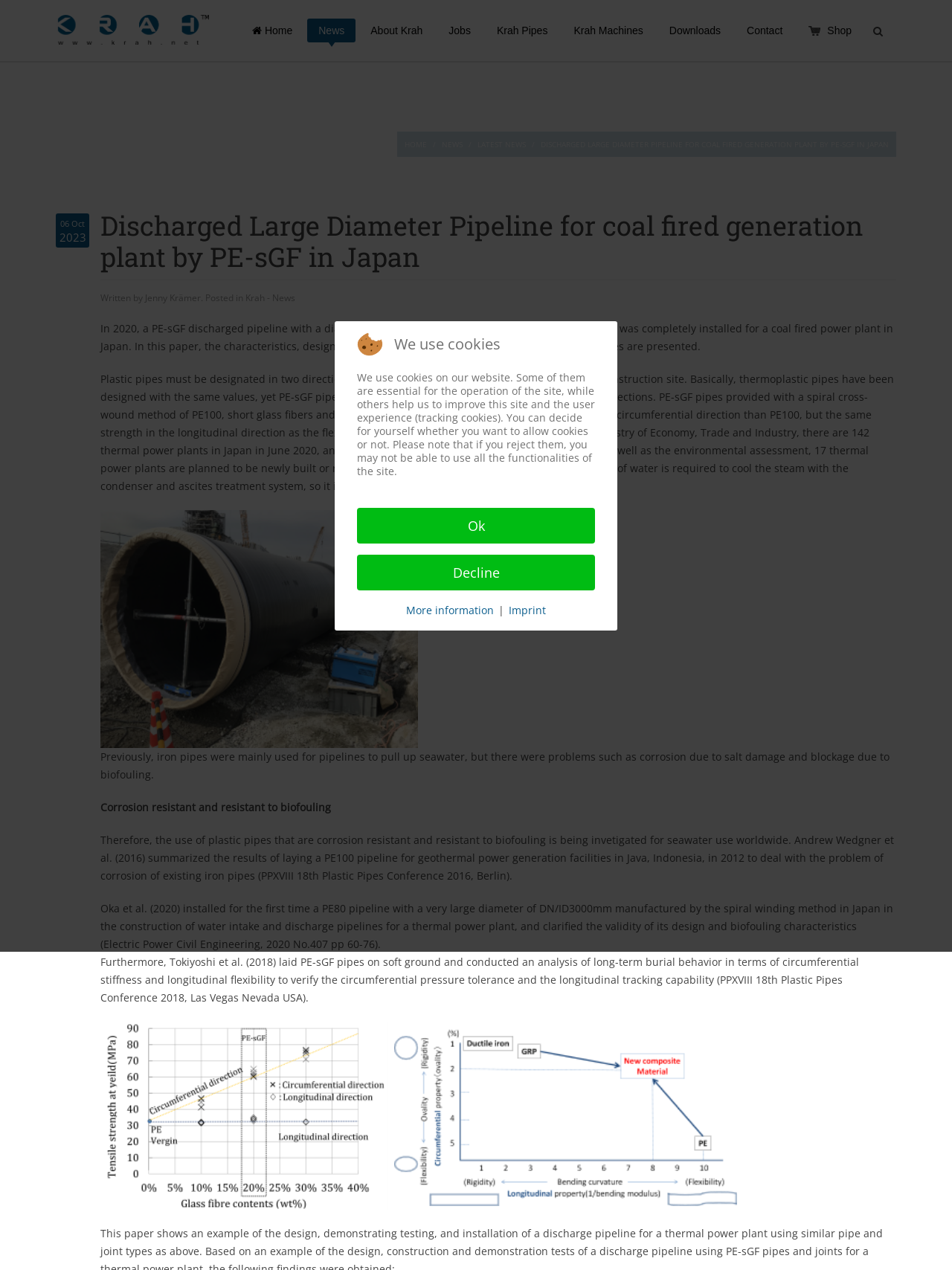Given the element description: "About Krah", predict the bounding box coordinates of the UI element it refers to, using four float numbers between 0 and 1, i.e., [left, top, right, bottom].

[0.378, 0.015, 0.456, 0.033]